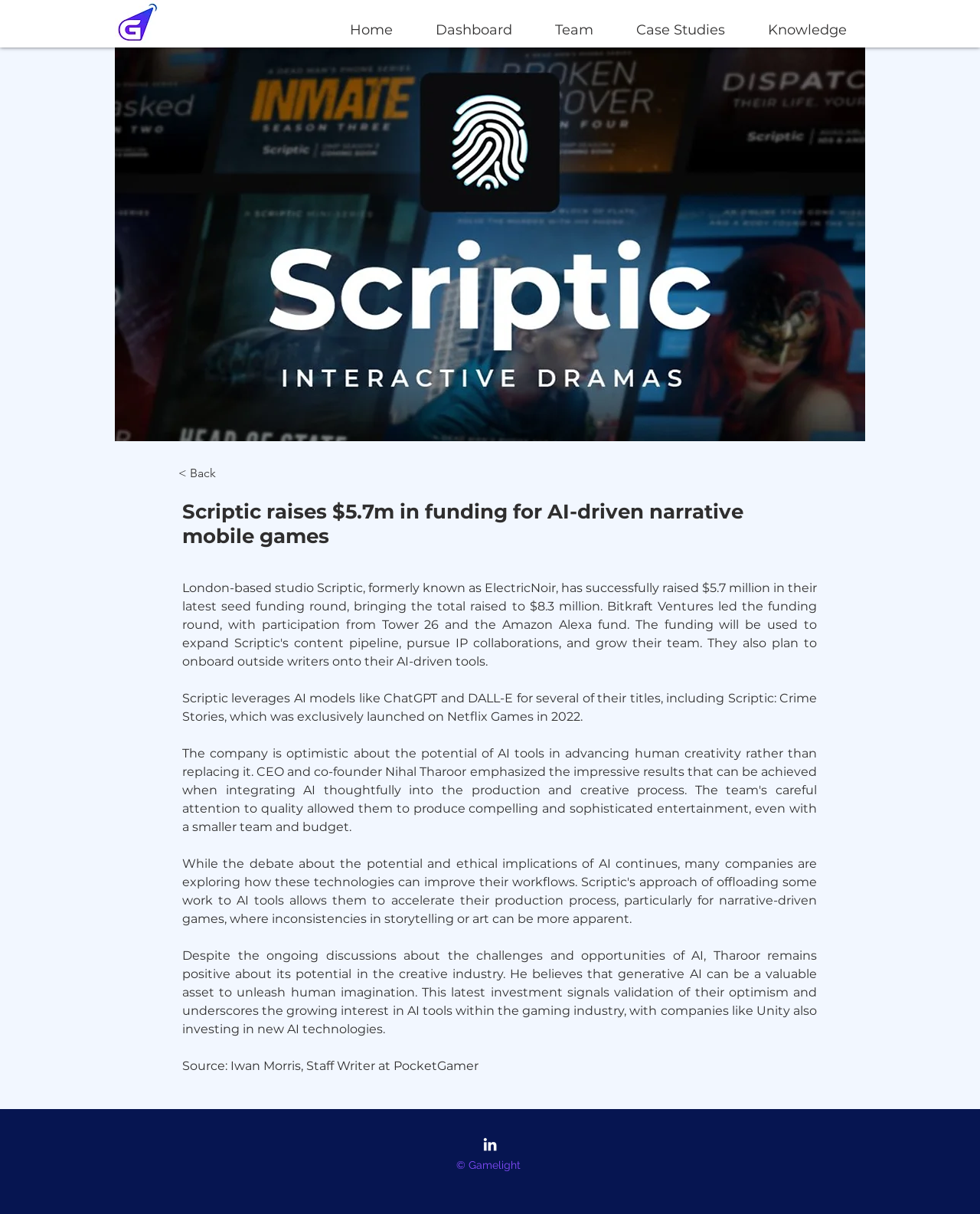What is the copyright holder of the webpage?
Kindly offer a comprehensive and detailed response to the question.

The webpage has a copyright notice at the bottom stating '© Gamelight', indicating that Gamelight is the copyright holder of the webpage.